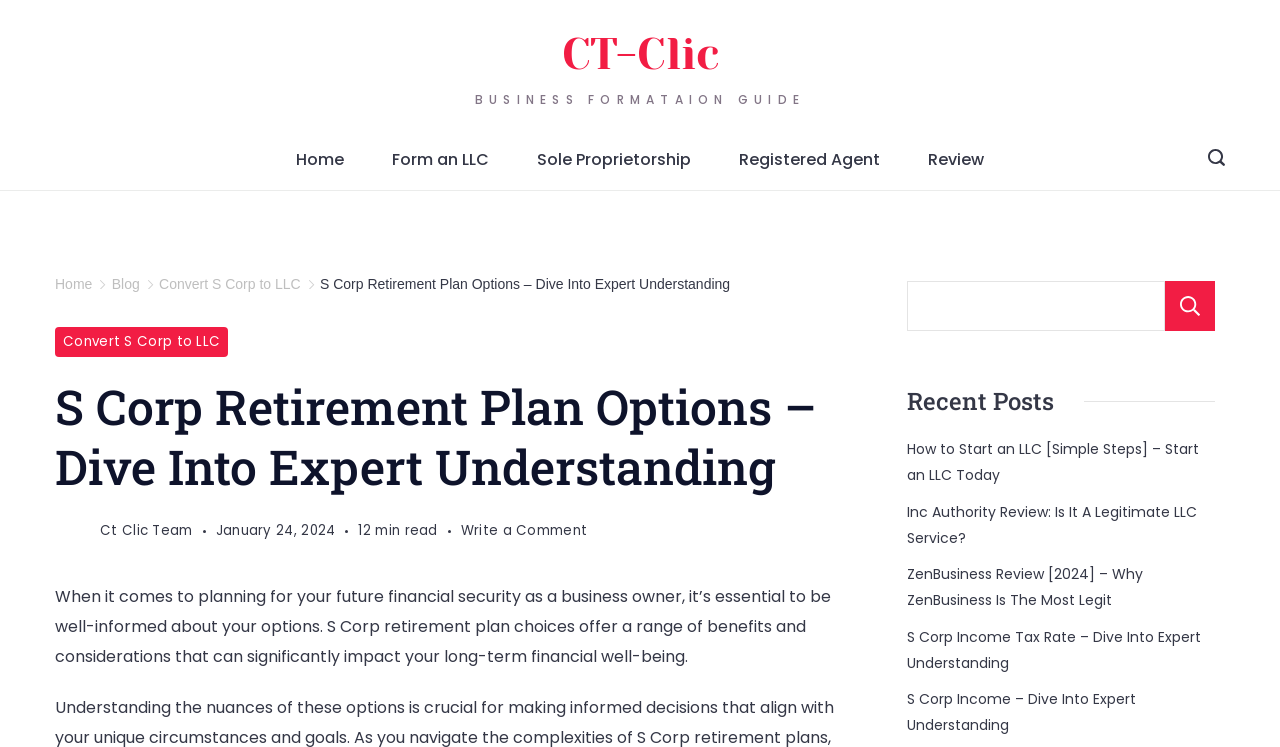Describe the webpage meticulously, covering all significant aspects.

This webpage is focused on providing information about S Corp retirement plan options. At the top, there is a progress bar that spans the entire width of the page. Below the progress bar, there is a heading "BUSINESS FORMATION GUIDE" in a prominent position. 

To the left of the heading, there are several links, including "Home", "Form an LLC", "Sole Proprietorship", "Registered Agent", and "Review", which are likely part of a navigation menu. On the right side, there is a search icon link with a search box and a "Search" button next to it.

Below the navigation menu, there is a main content section. The title of the page, "S Corp Retirement Plan Options – Dive Into Expert Understanding", is displayed prominently in a header section. This section also includes links to related topics, such as "Convert S Corp to LLC", and a timestamp indicating that the article was published on January 24, 2024. 

The main content of the page starts with a brief introduction to the importance of planning for financial security as a business owner, specifically highlighting the benefits and considerations of S Corp retirement plan choices. 

On the right side of the page, there is a section titled "Recent Posts" that lists several links to related articles, including "How to Start an LLC", "Inc Authority Review", "ZenBusiness Review", "S Corp Income Tax Rate", and "S Corp Income".